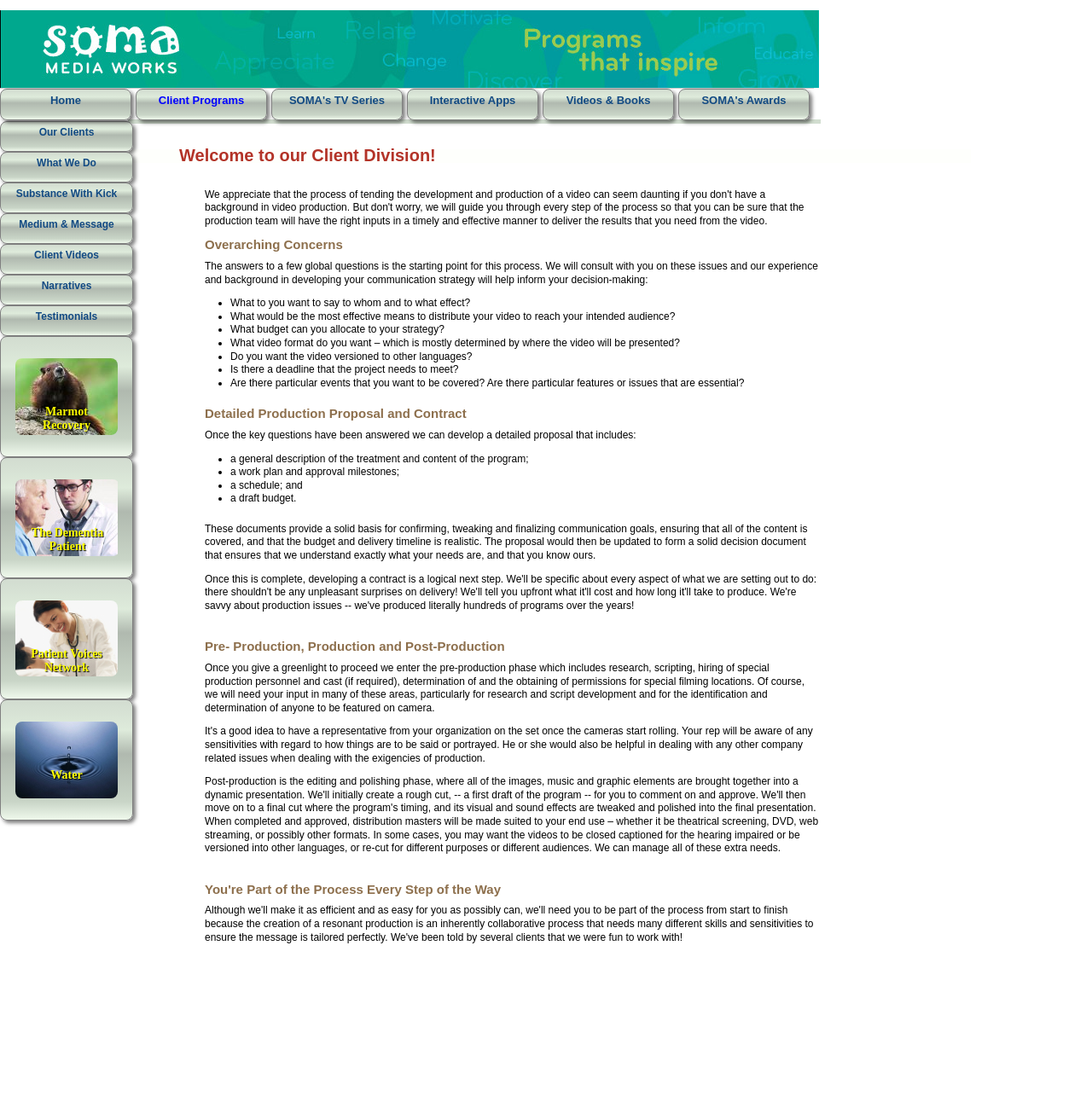Based on the image, provide a detailed and complete answer to the question: 
What is the purpose of the Client Division?

Based on the webpage content, the Client Division is responsible for developing a communication strategy for clients. This is evident from the text 'The answers to a few global questions is the starting point for this process. We will consult with you on these issues and our experience and background in developing your communication strategy will help inform your decision-making:'